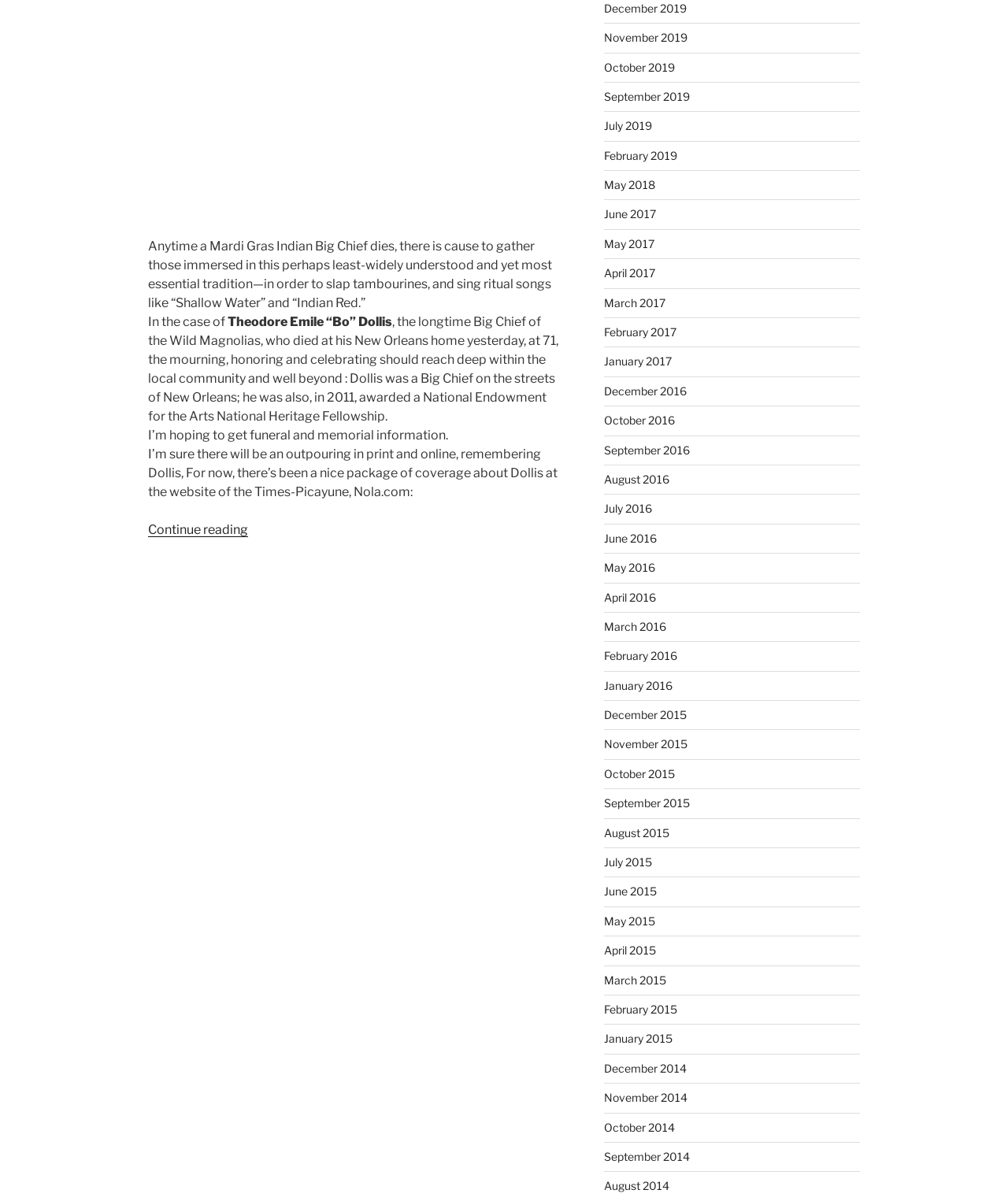Give a one-word or phrase response to the following question: What is the purpose of the article?

To pay tribute